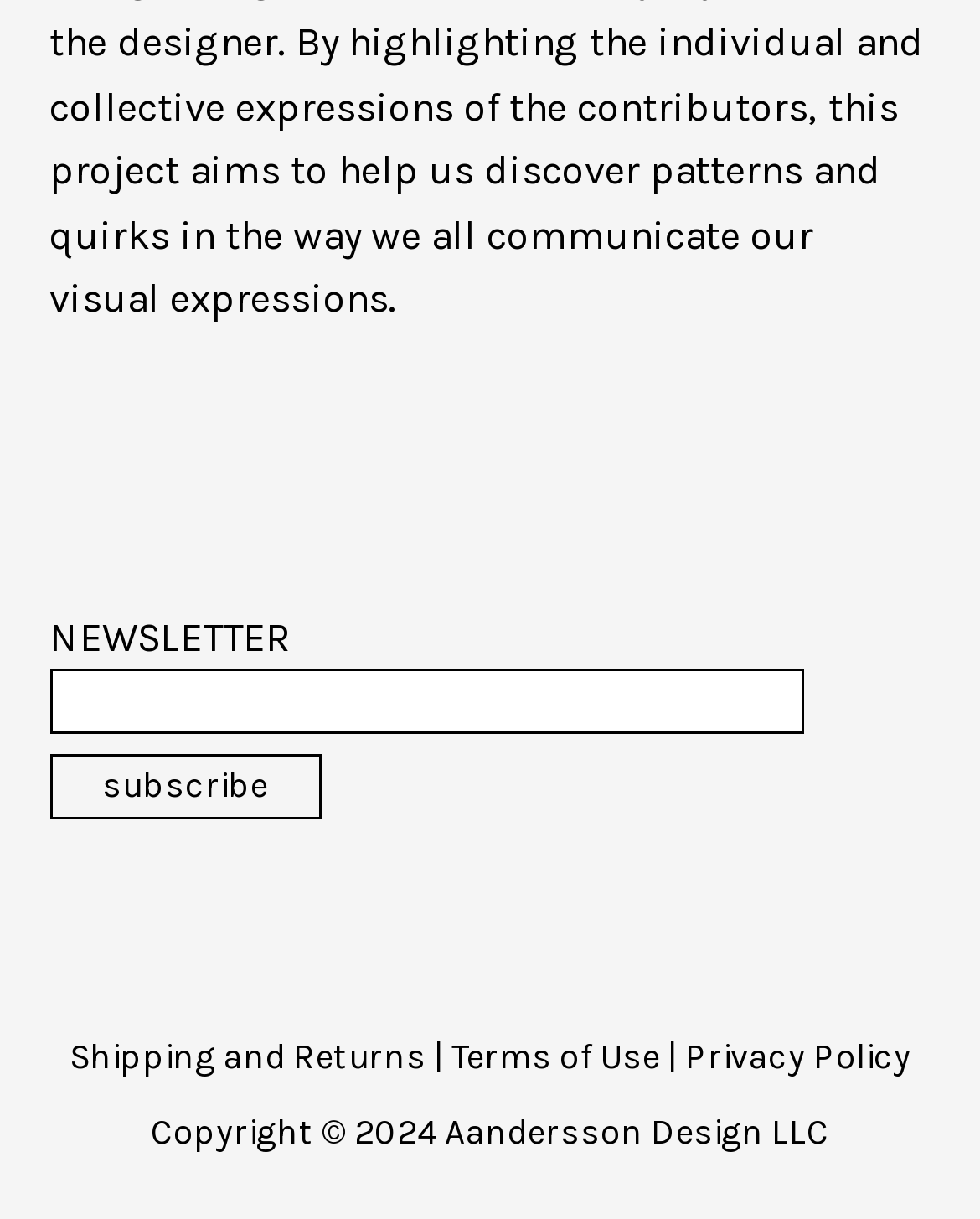What is the copyright year of the webpage?
Using the visual information from the image, give a one-word or short-phrase answer.

2024